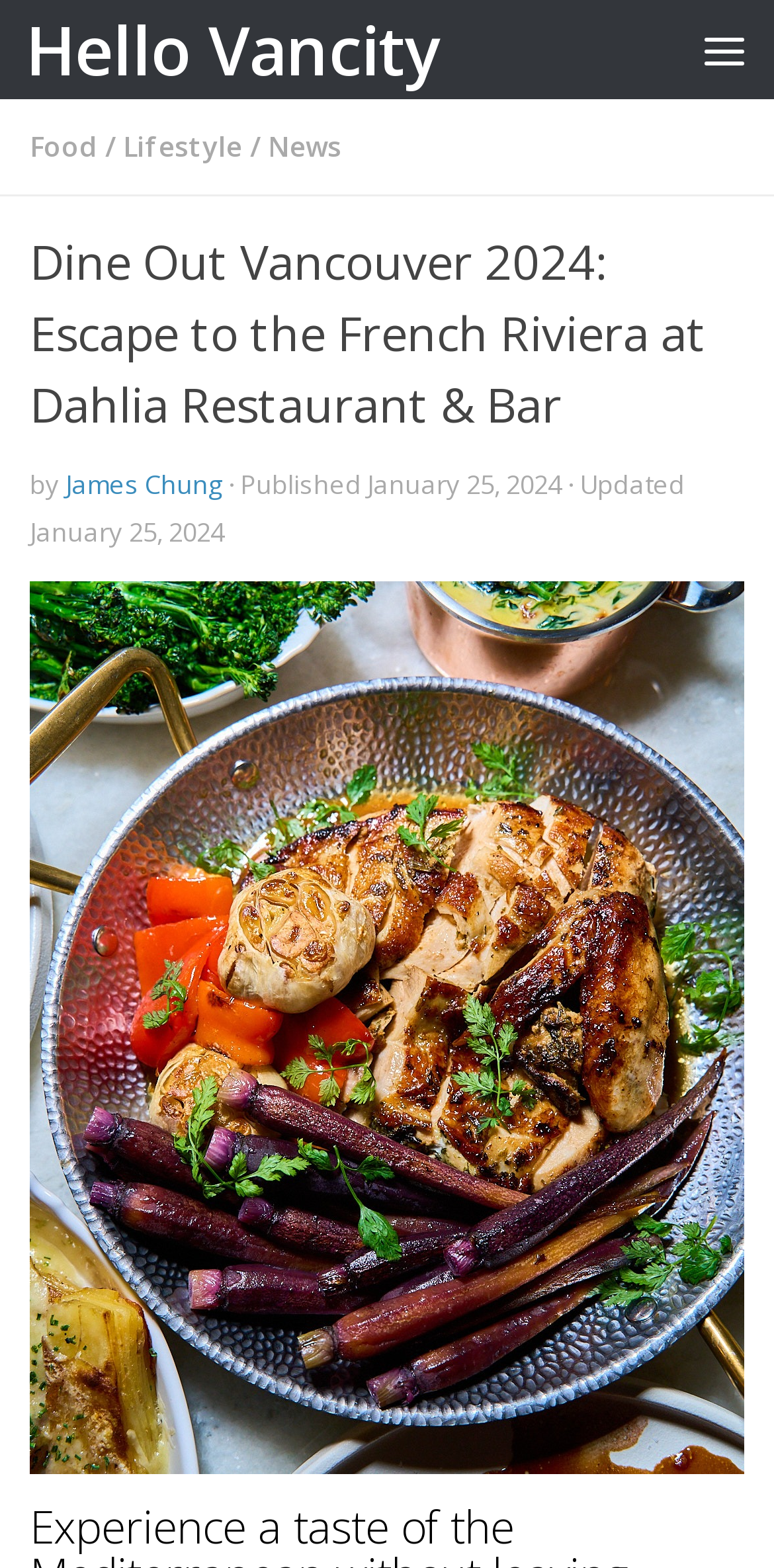Pinpoint the bounding box coordinates of the clickable area necessary to execute the following instruction: "Submit a comment". The coordinates should be given as four float numbers between 0 and 1, namely [left, top, right, bottom].

None